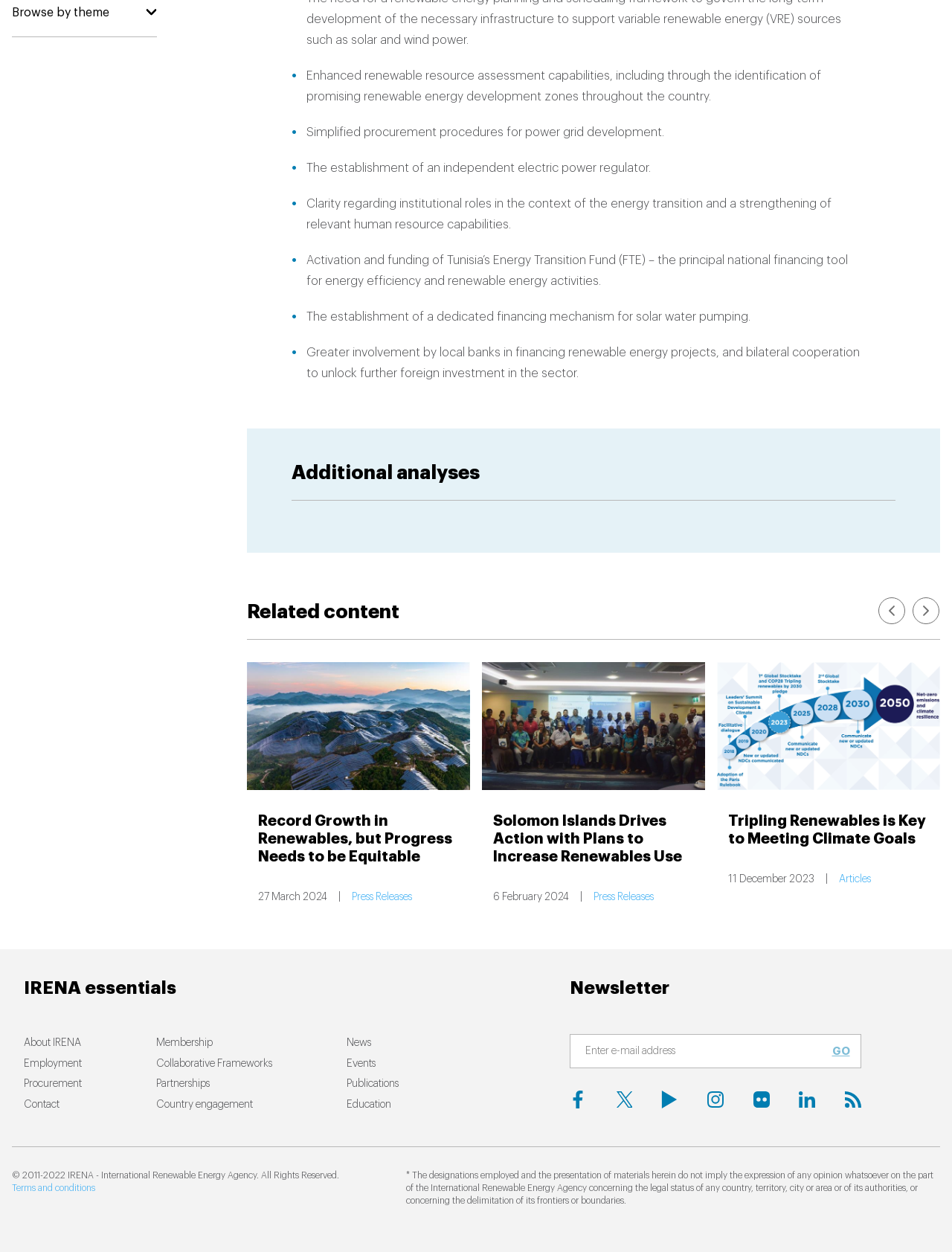Locate the bounding box coordinates of the element's region that should be clicked to carry out the following instruction: "Read about Implementing Regulations Can Turn Honduras’ Renewables Ambition into Reality". The coordinates need to be four float numbers between 0 and 1, i.e., [left, top, right, bottom].

[0.024, 0.547, 0.235, 0.622]